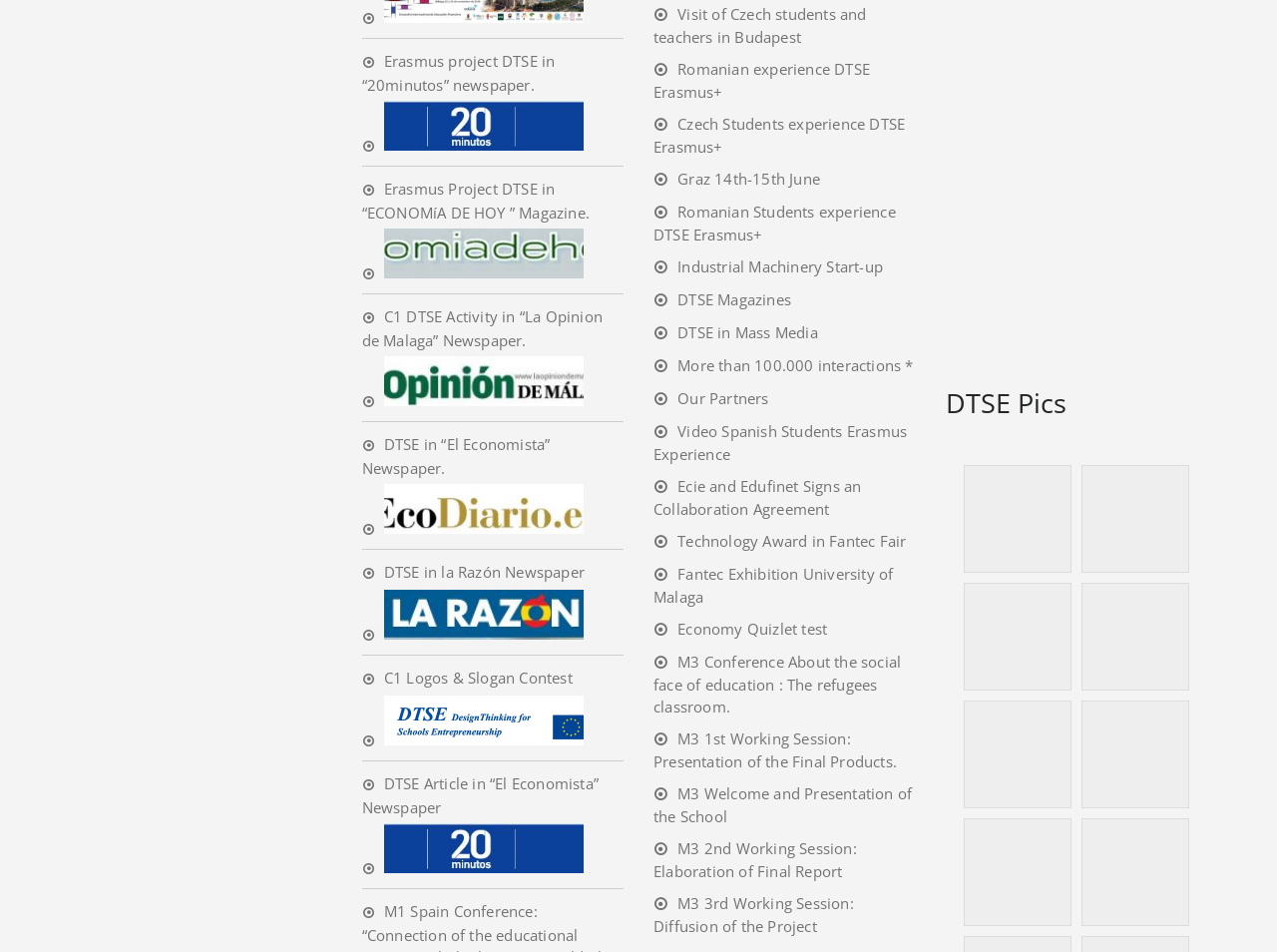Please specify the bounding box coordinates of the region to click in order to perform the following instruction: "Read about the Romanian experience DTSE Erasmus+".

[0.512, 0.062, 0.681, 0.107]